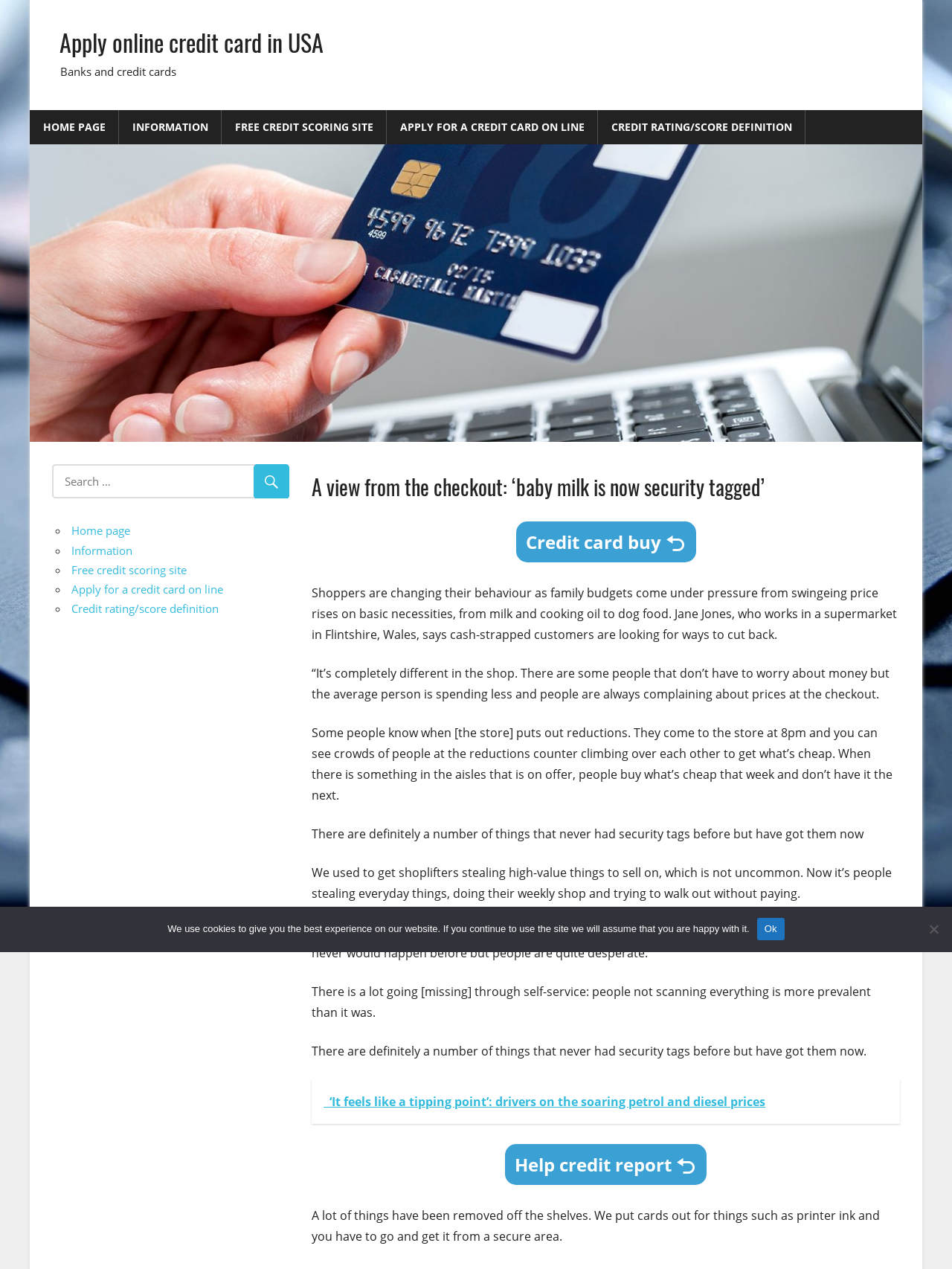What is being security tagged in the supermarket?
Please provide a detailed and thorough answer to the question.

The static text element with the description 'Baby milk has never been security tagged but now it is, so people can’t steal it.' indicates that baby milk is being security tagged in the supermarket.